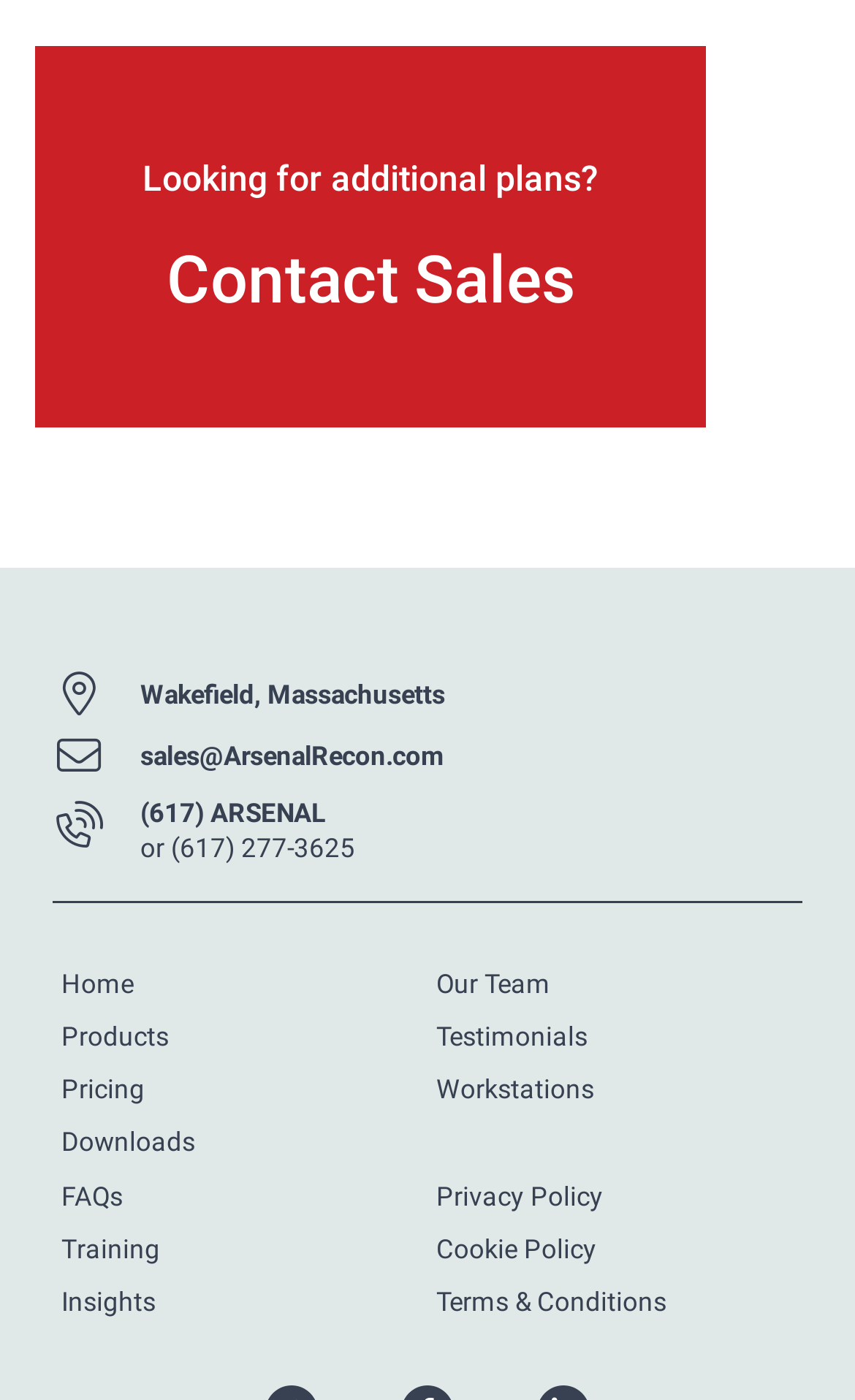What are the main navigation links on the webpage?
Look at the image and answer with only one word or phrase.

Home, Products, Pricing, etc.